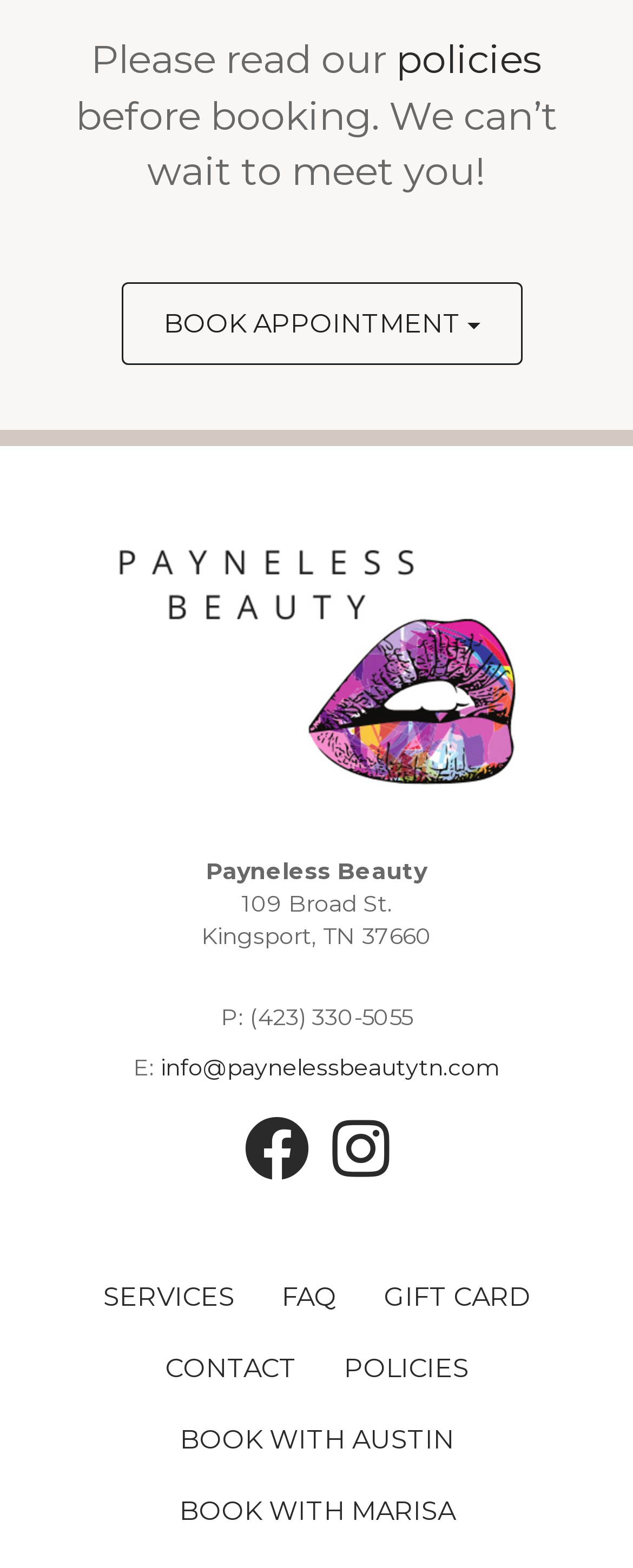Could you indicate the bounding box coordinates of the region to click in order to complete this instruction: "Click the BOOK APPOINTMENT button".

[0.192, 0.18, 0.826, 0.233]